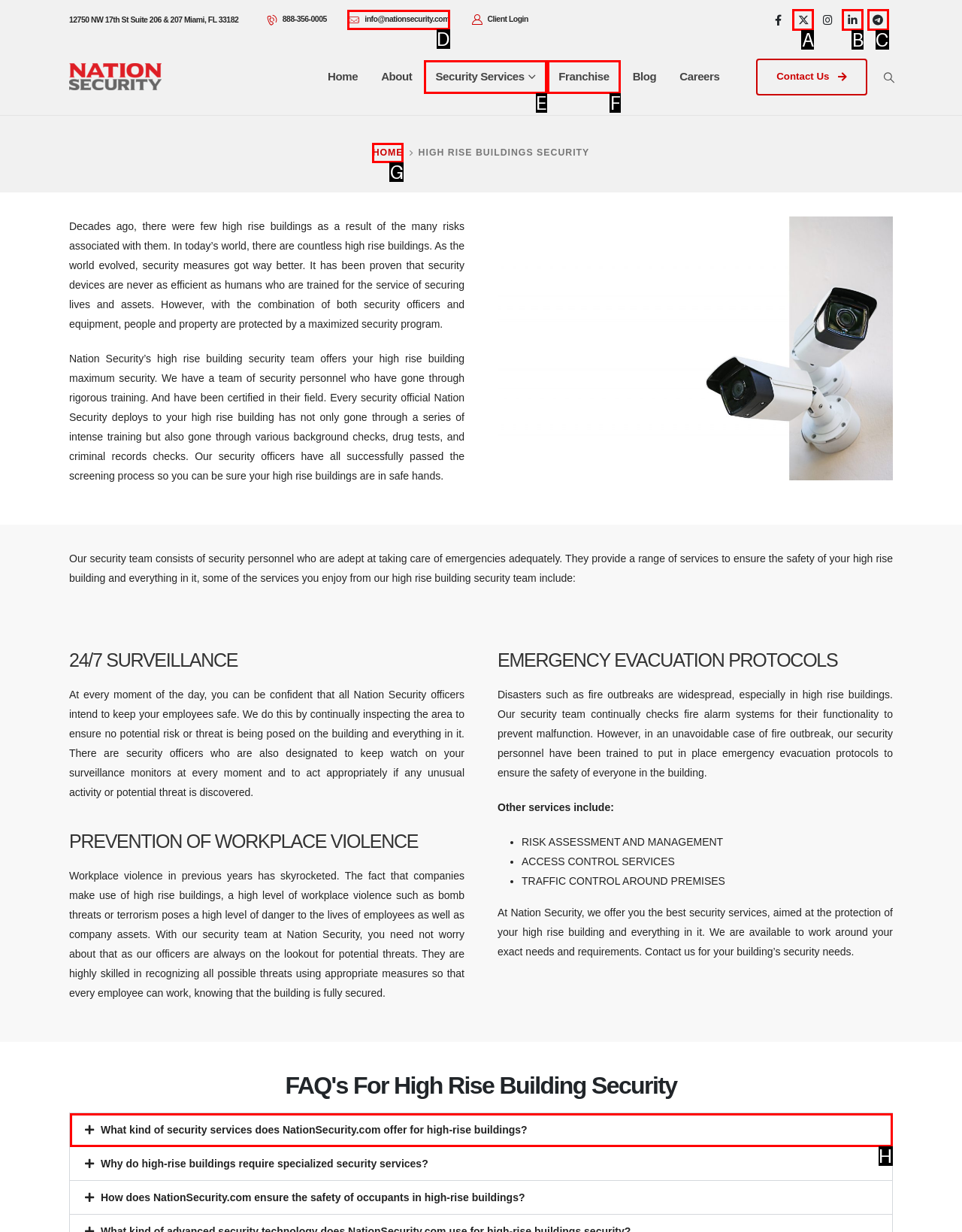Identify the HTML element that corresponds to the description: title="LinkedIn" Provide the letter of the correct option directly.

B